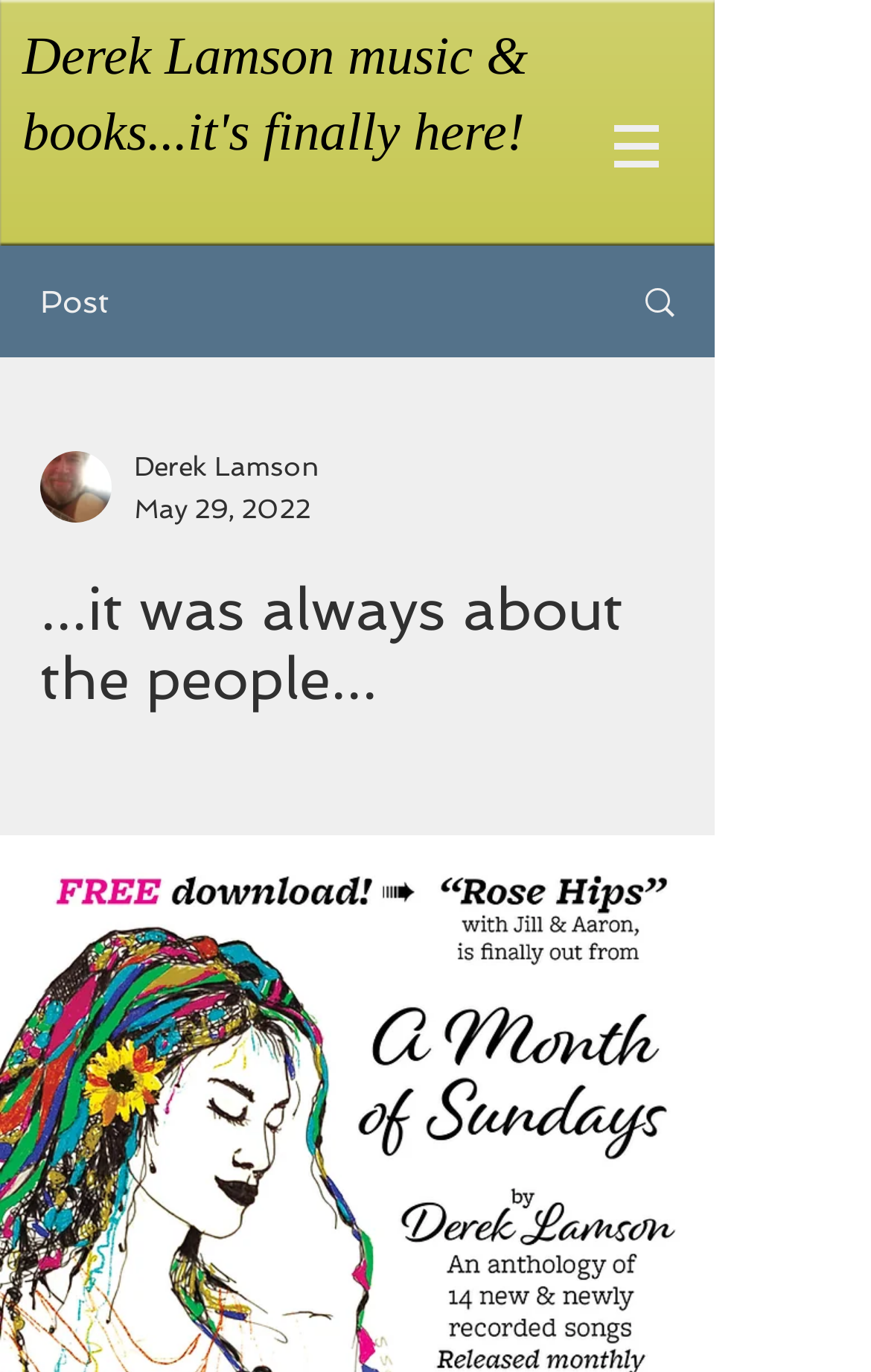Give a detailed account of the webpage's layout and content.

The webpage appears to be a personal website or blog, specifically focused on Derek Lamson's music and books. At the top of the page, there is a prominent heading that reads "Derek Lamson music & books...it's finally here!" This heading is centered near the top of the page.

Below the heading, there is a navigation menu labeled "Site" on the right side of the page. This menu contains a button with a popup menu, accompanied by a small image. On the left side of the page, there is a static text element labeled "Post".

Further down the page, there is a link with two images, one of which is a picture of the writer, and another that is not described. The link is positioned near the center of the page. Above the link, there is a generic element containing the text "Derek Lamson", and another generic element with the date "May 29, 2022".

The main content of the page appears to be a heading that reads "...it was always about the people...". This heading is positioned near the middle of the page, spanning most of the width. The text is likely a blog post or article, but the exact content is not specified.